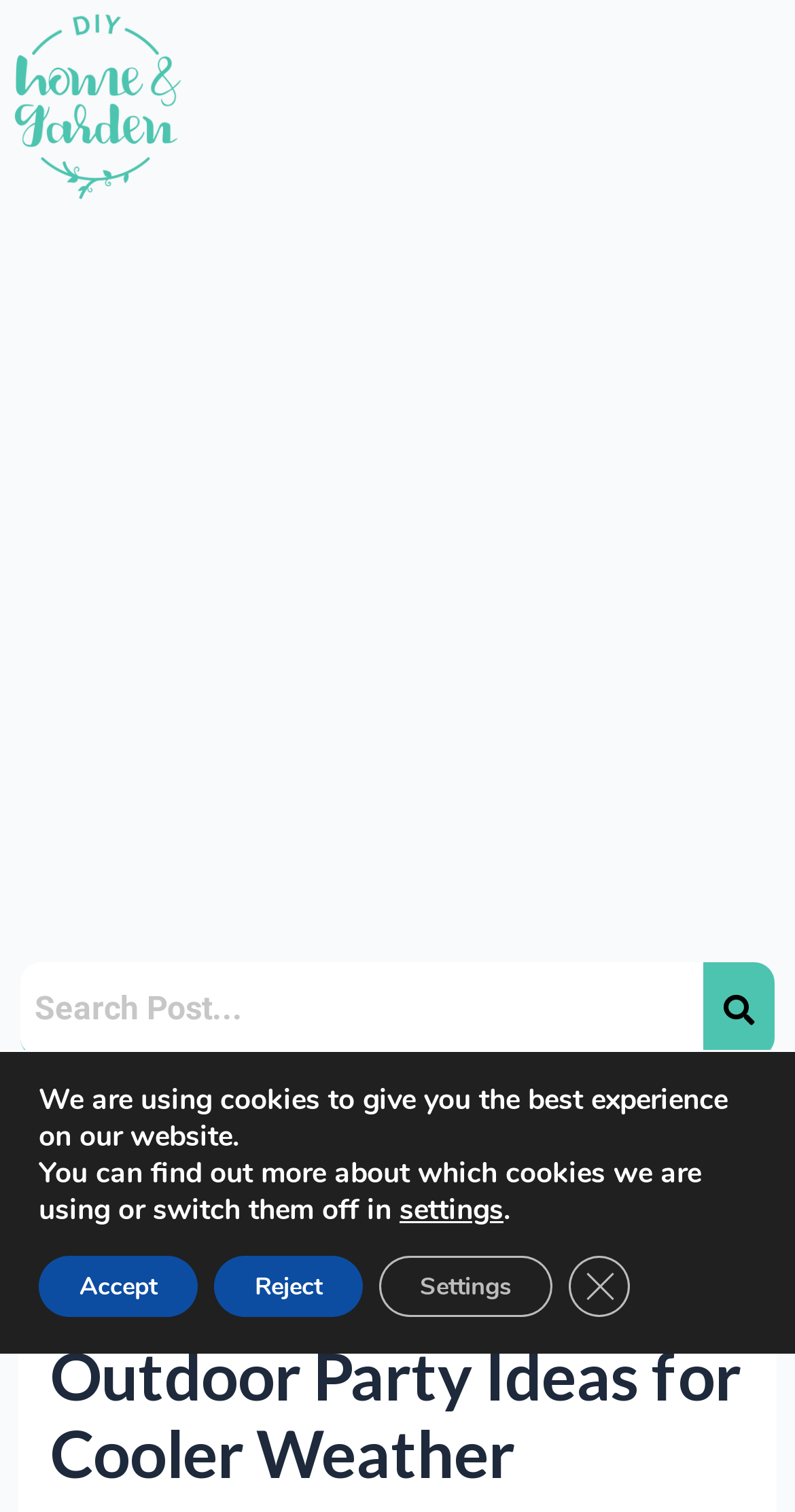Identify the bounding box coordinates for the element you need to click to achieve the following task: "Open the menu". The coordinates must be four float values ranging from 0 to 1, formatted as [left, top, right, bottom].

[0.106, 0.747, 0.194, 0.798]